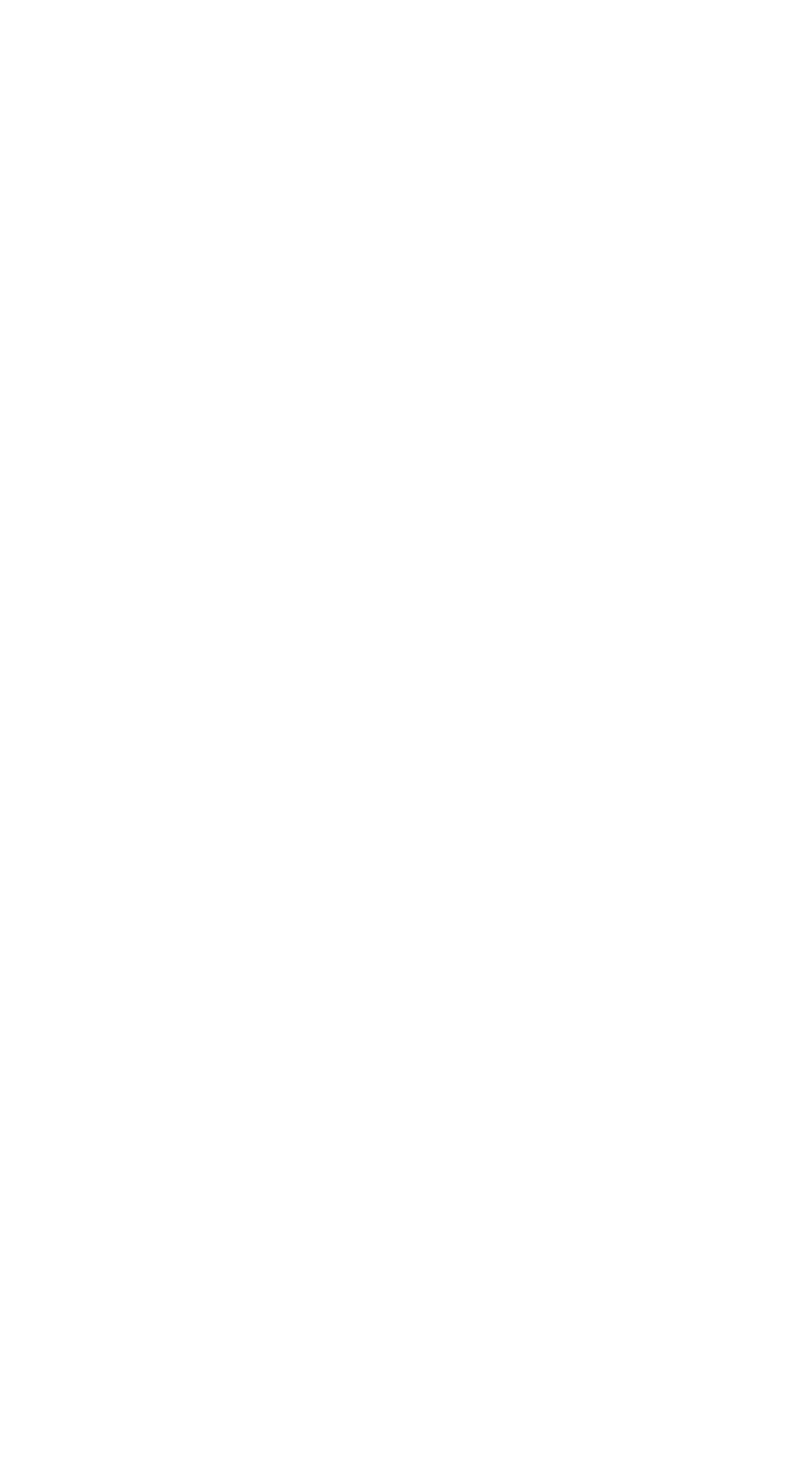Please provide a detailed answer to the question below based on the screenshot: 
What is the phone number of the switchboard?

I found the phone number by examining the static text element that contains the switchboard contact information.